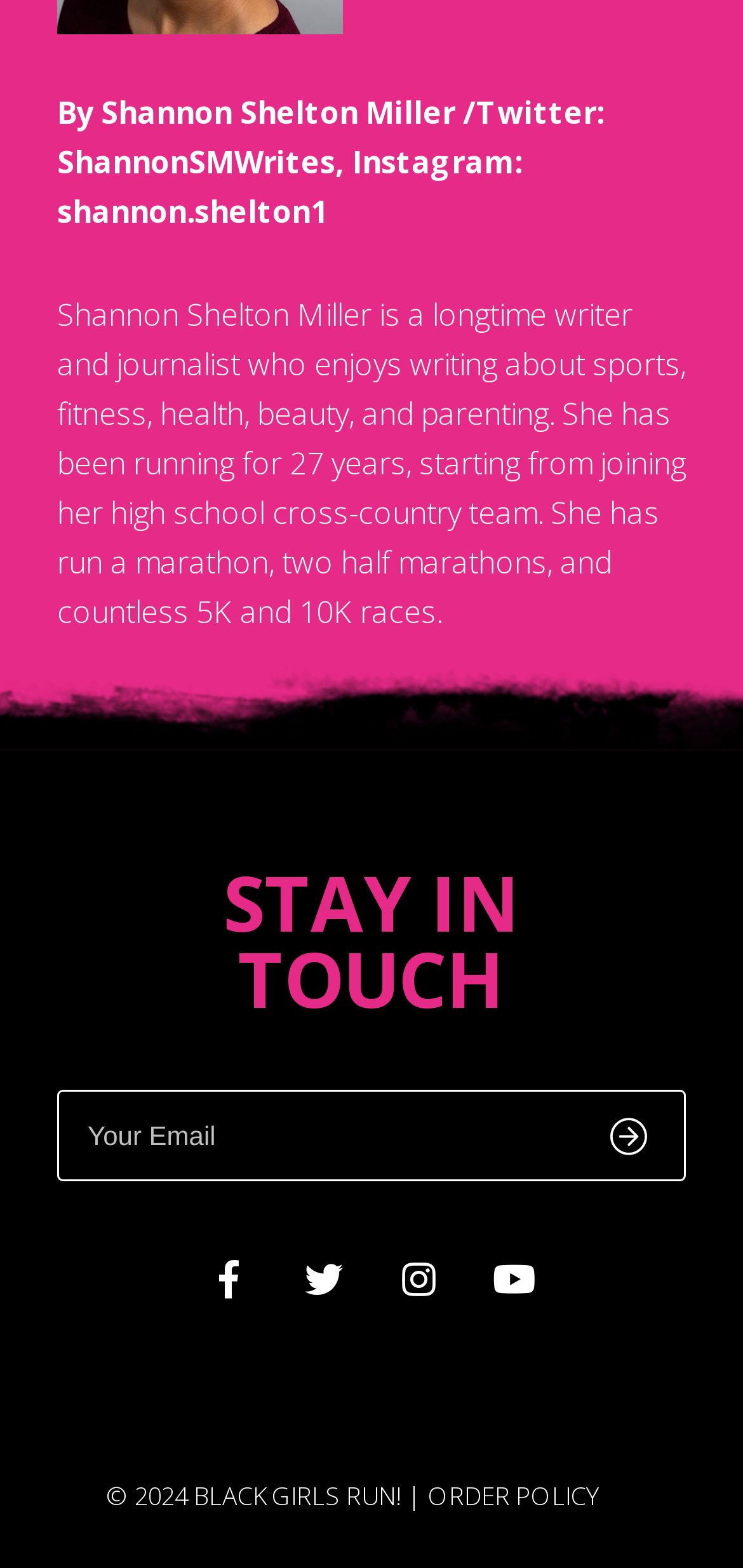Determine the bounding box coordinates for the UI element matching this description: "name="EMAIL" placeholder="Your Email"".

[0.077, 0.695, 0.923, 0.753]